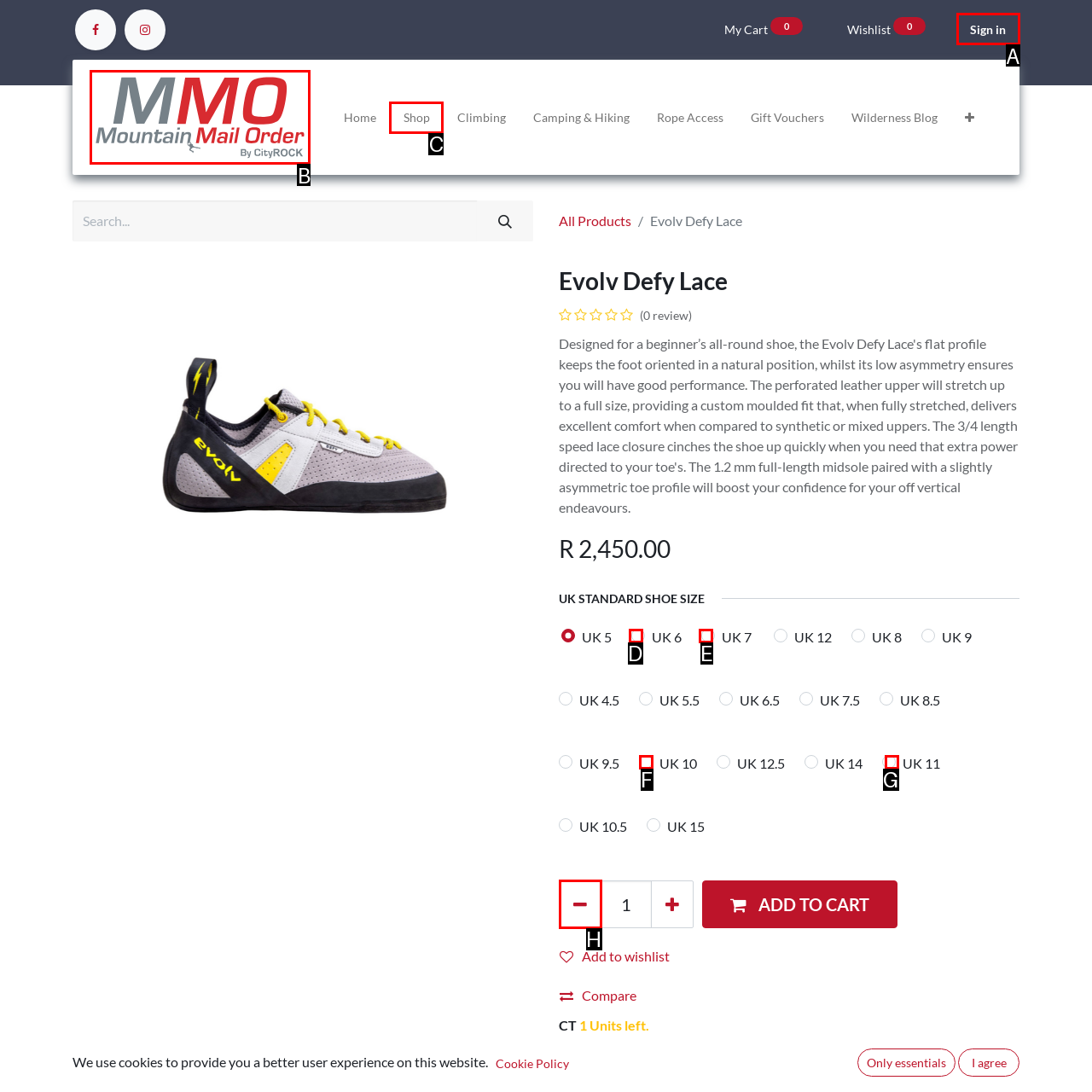Select the correct UI element to complete the task: Remove one item
Please provide the letter of the chosen option.

H